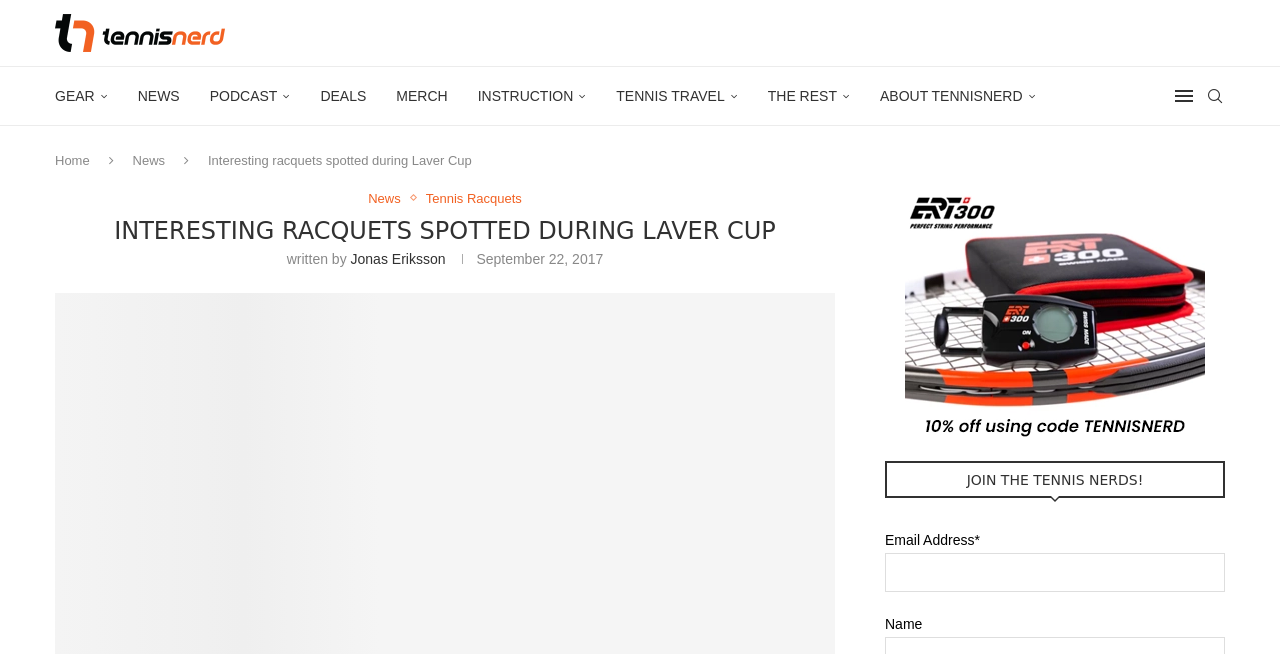What is the topic of the article?
Give a detailed response to the question by analyzing the screenshot.

The topic of the article can be inferred from the title 'Interesting racquets spotted during Laver Cup' which suggests that the article is about the Laver Cup tennis tournament.